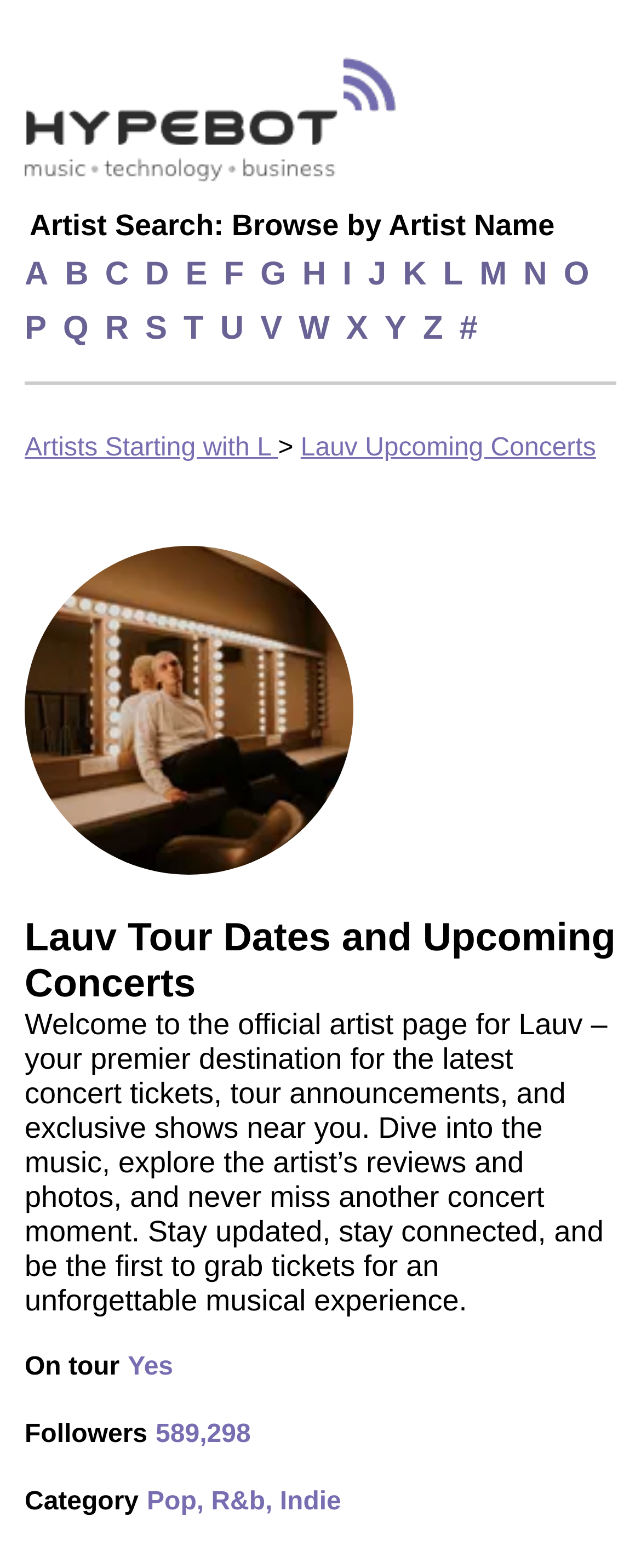Predict the bounding box of the UI element that fits this description: "Artists Starting with L".

[0.038, 0.277, 0.434, 0.295]